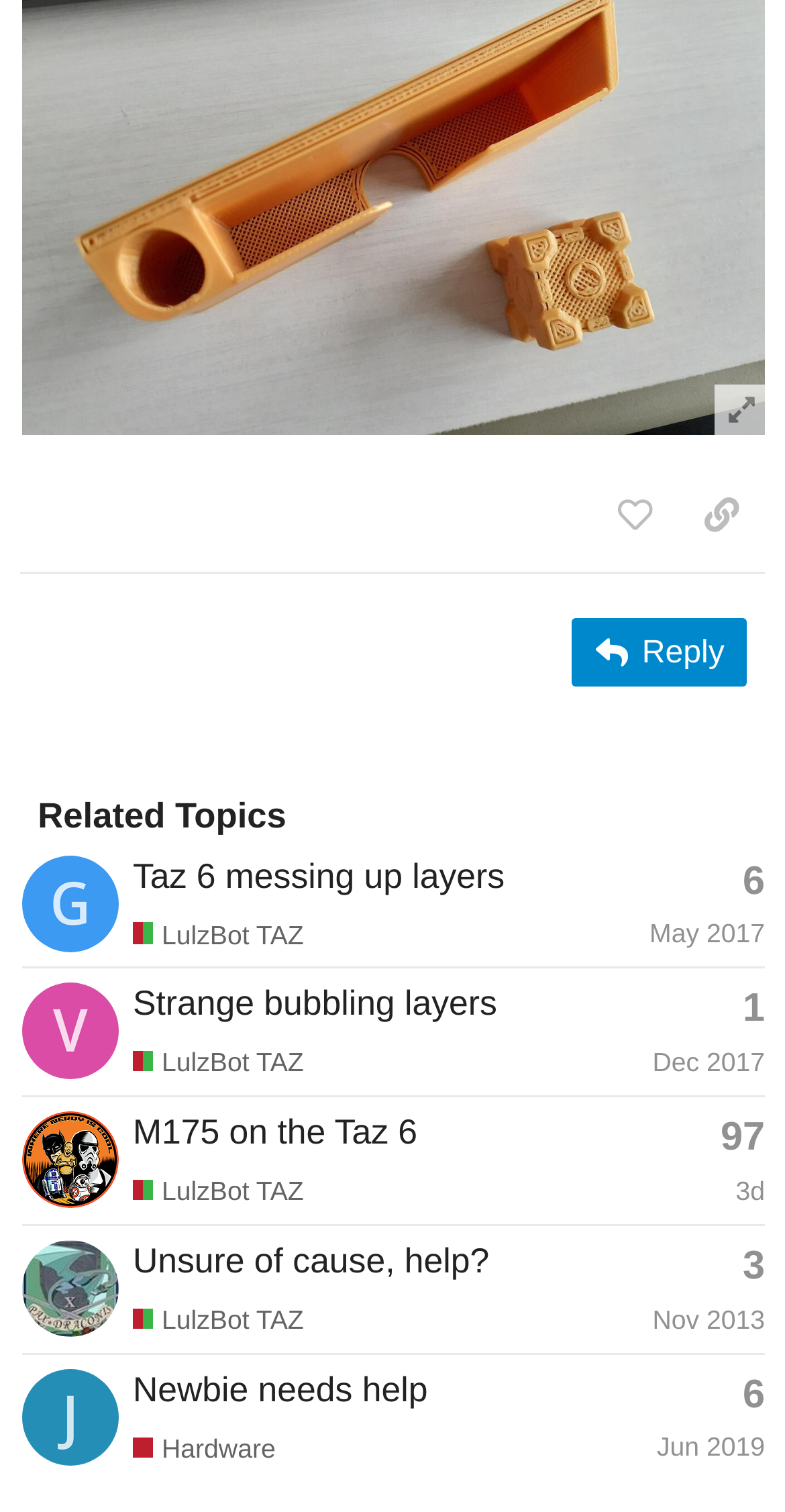Please respond to the question using a single word or phrase:
How many replies does the third topic have?

97